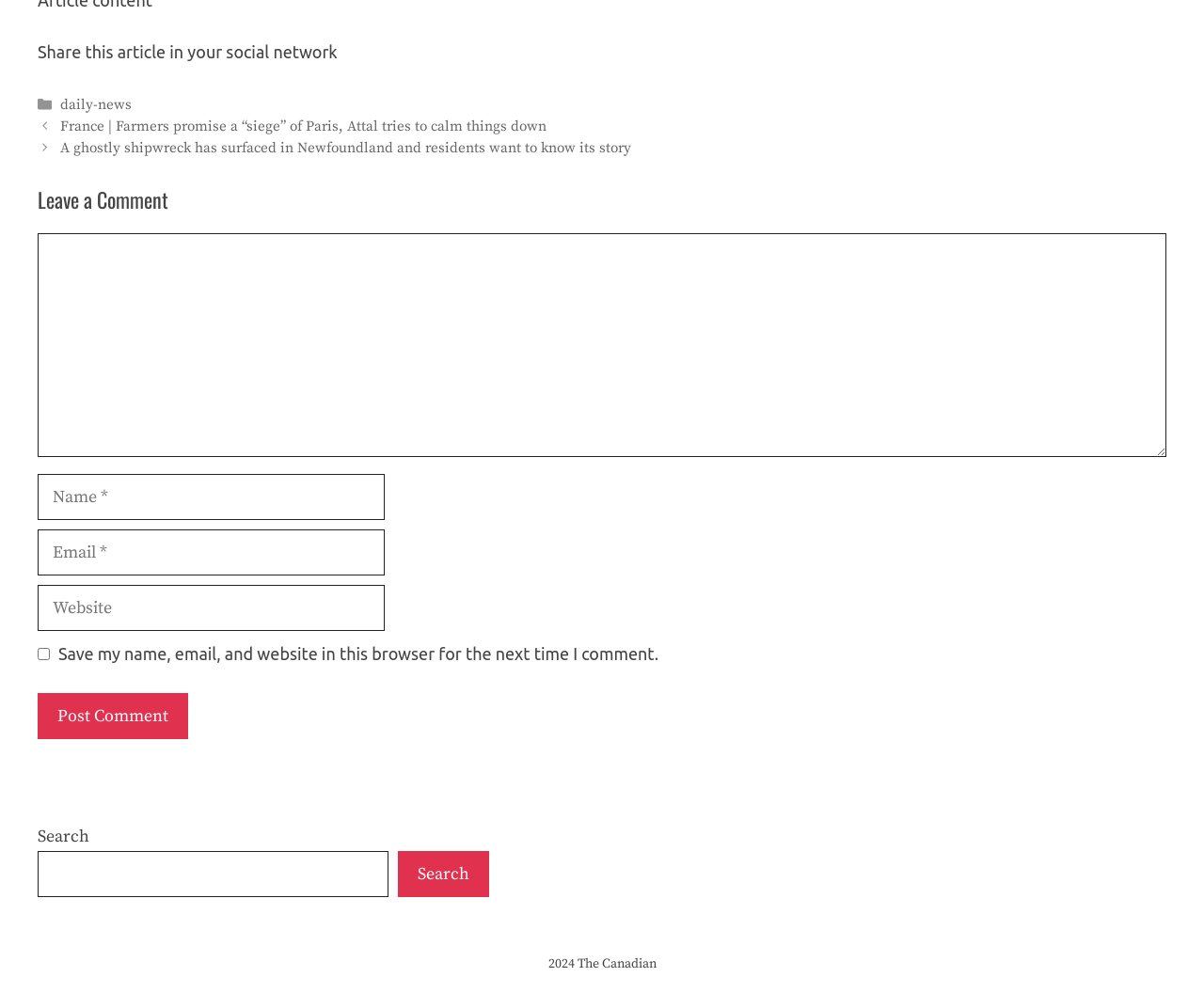Provide a brief response using a word or short phrase to this question:
What is the function of the button at the bottom?

Post Comment